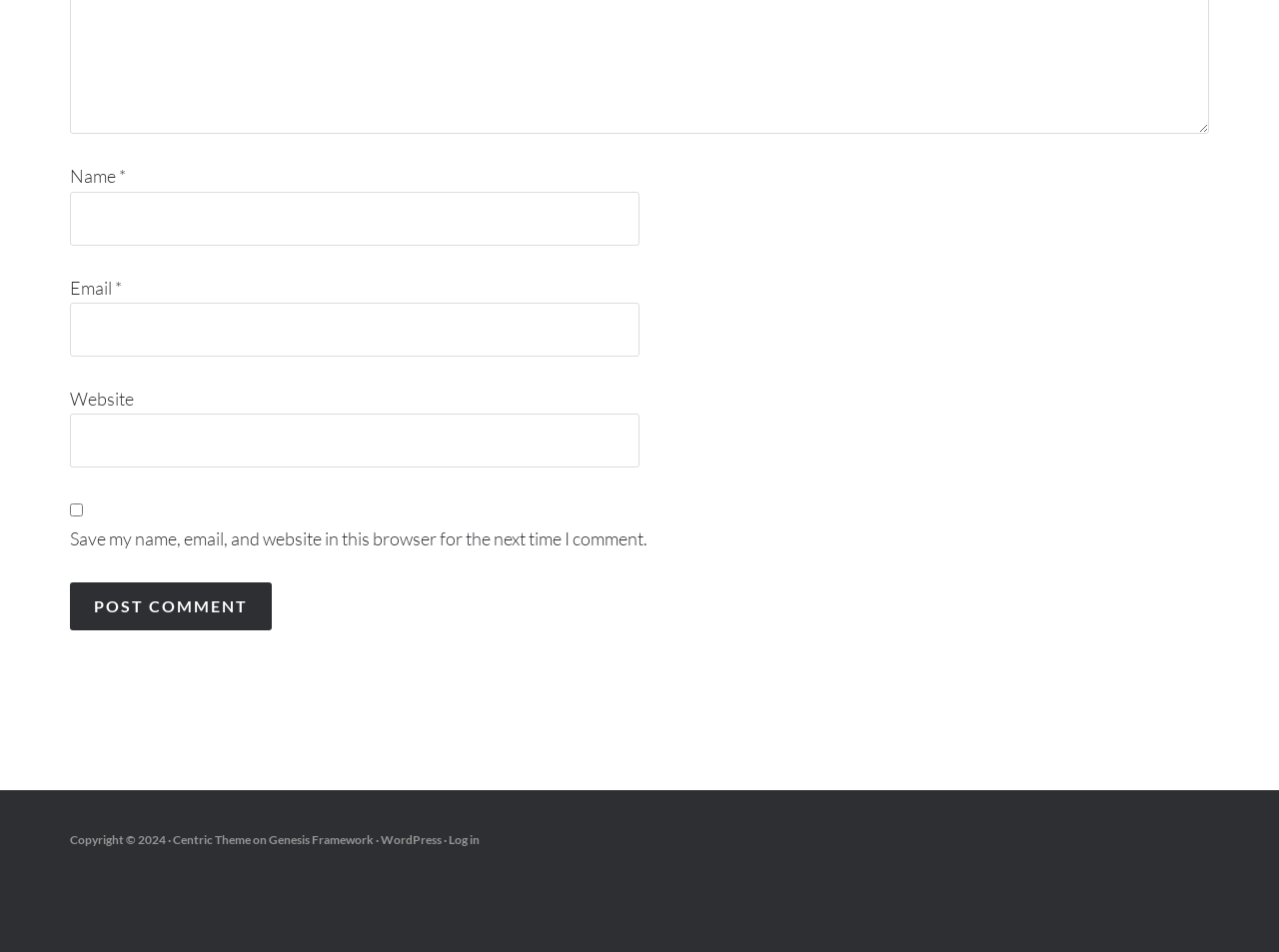Identify the bounding box coordinates of the element that should be clicked to fulfill this task: "Input your email". The coordinates should be provided as four float numbers between 0 and 1, i.e., [left, top, right, bottom].

[0.055, 0.318, 0.5, 0.374]